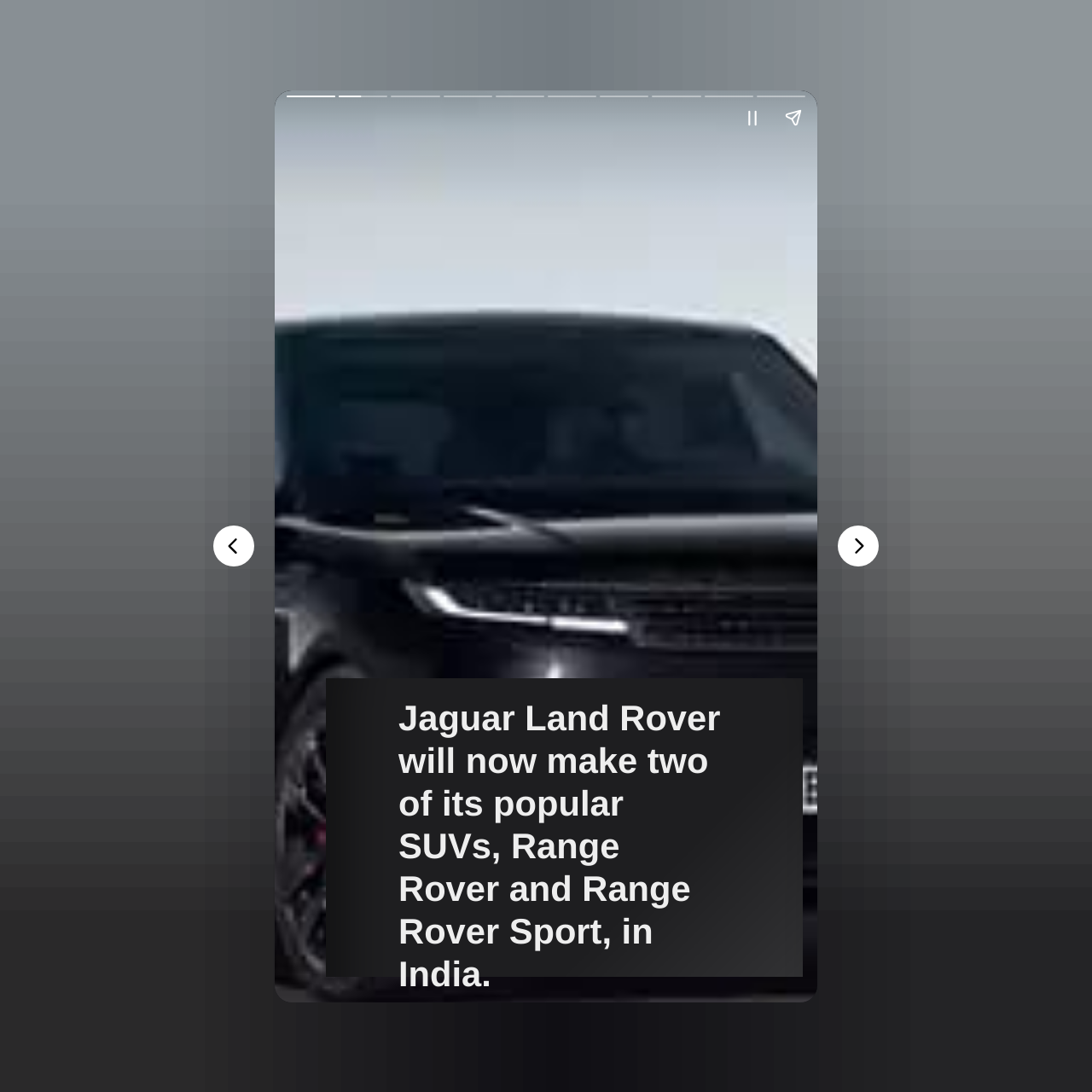Based on the image, provide a detailed and complete answer to the question: 
What is the purpose of the 'Pause story' button?

Based on the button element 'Pause story', I can infer that its purpose is to pause the story, likely an interactive feature on the webpage.